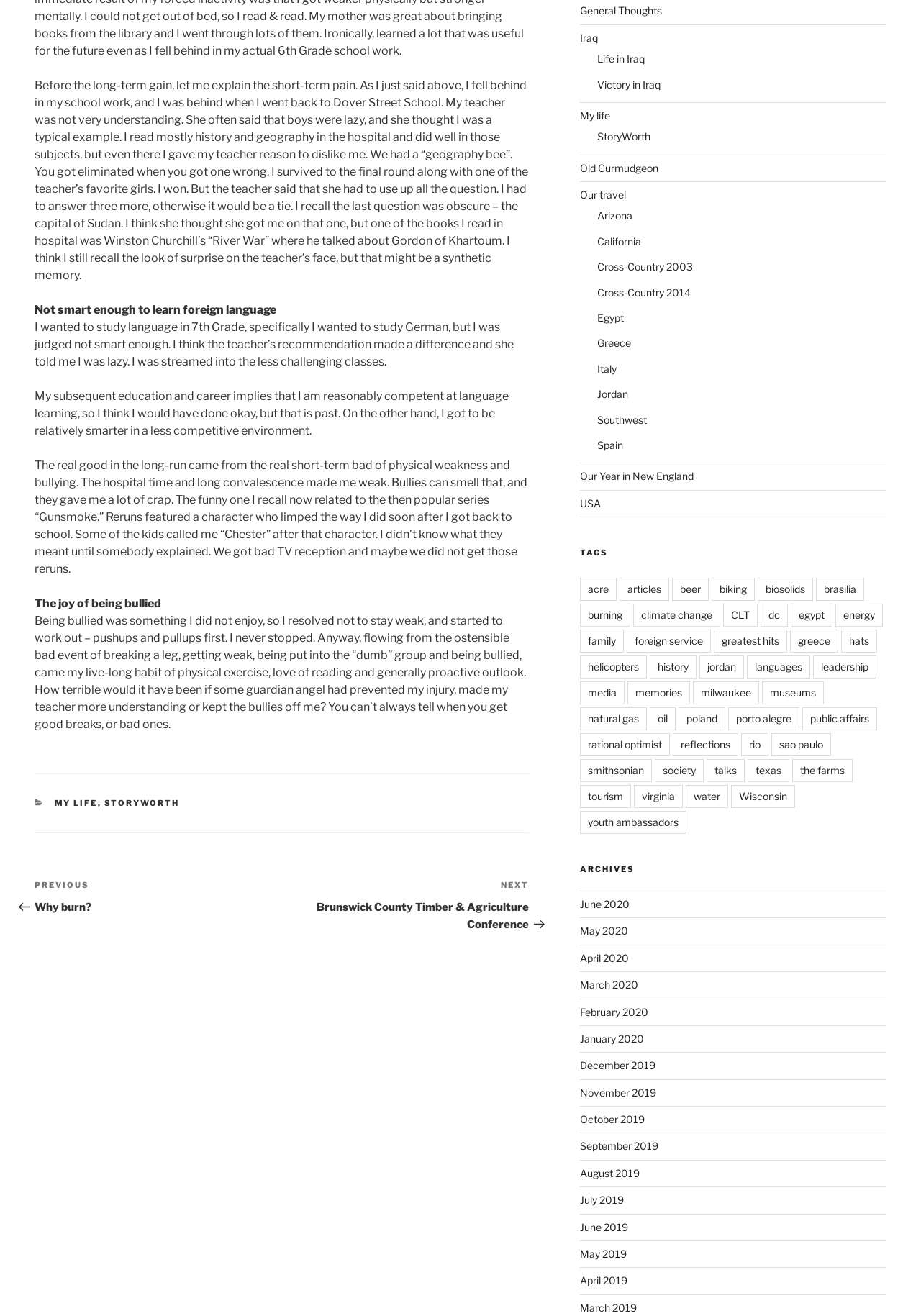Please identify the bounding box coordinates of the region to click in order to complete the given instruction: "Click on 'Our travel' link". The coordinates should be four float numbers between 0 and 1, i.e., [left, top, right, bottom].

[0.63, 0.143, 0.68, 0.153]